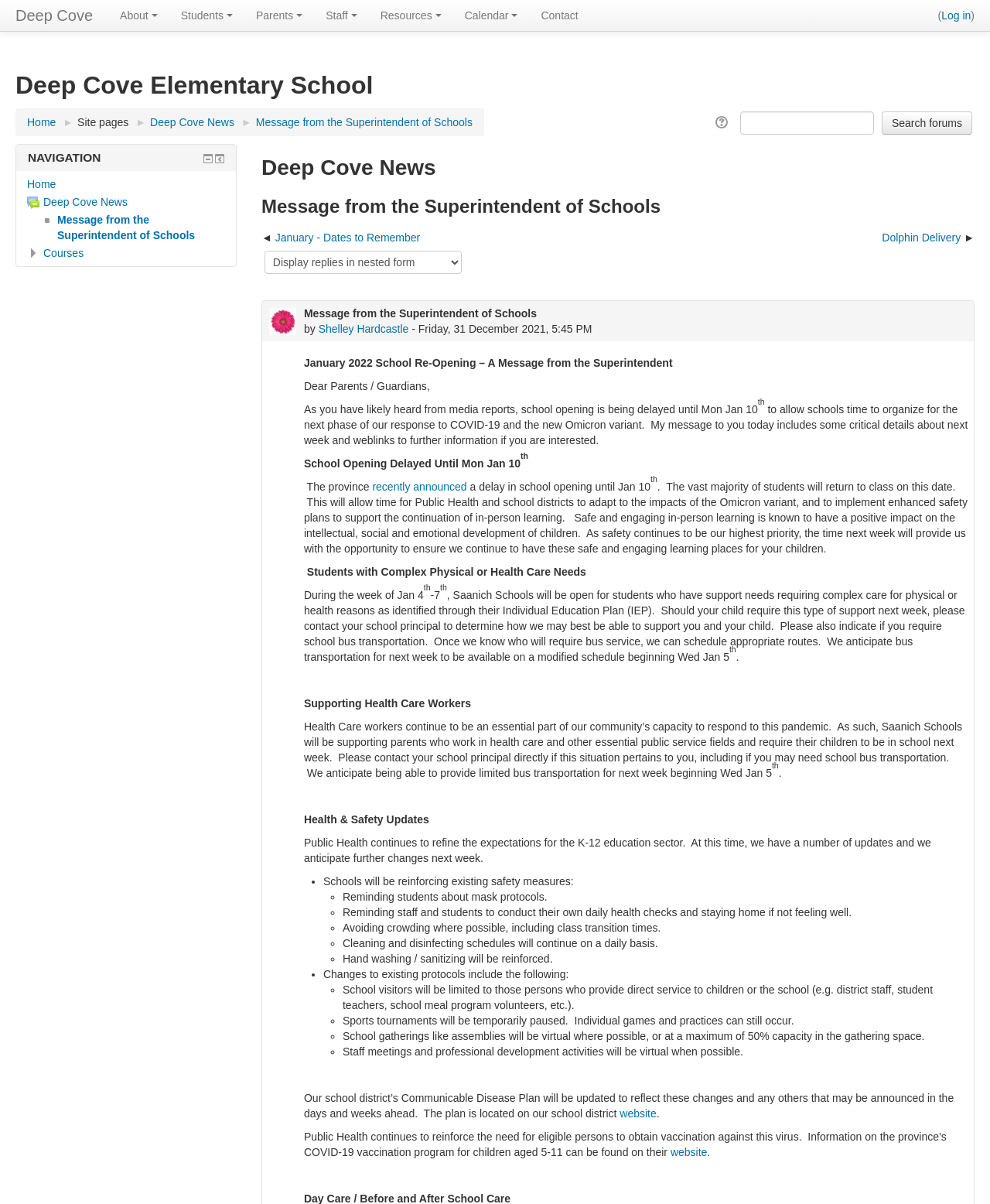Please identify the coordinates of the bounding box that should be clicked to fulfill this instruction: "Click on the 'Message from the Superintendent of Schools' link".

[0.258, 0.096, 0.477, 0.107]